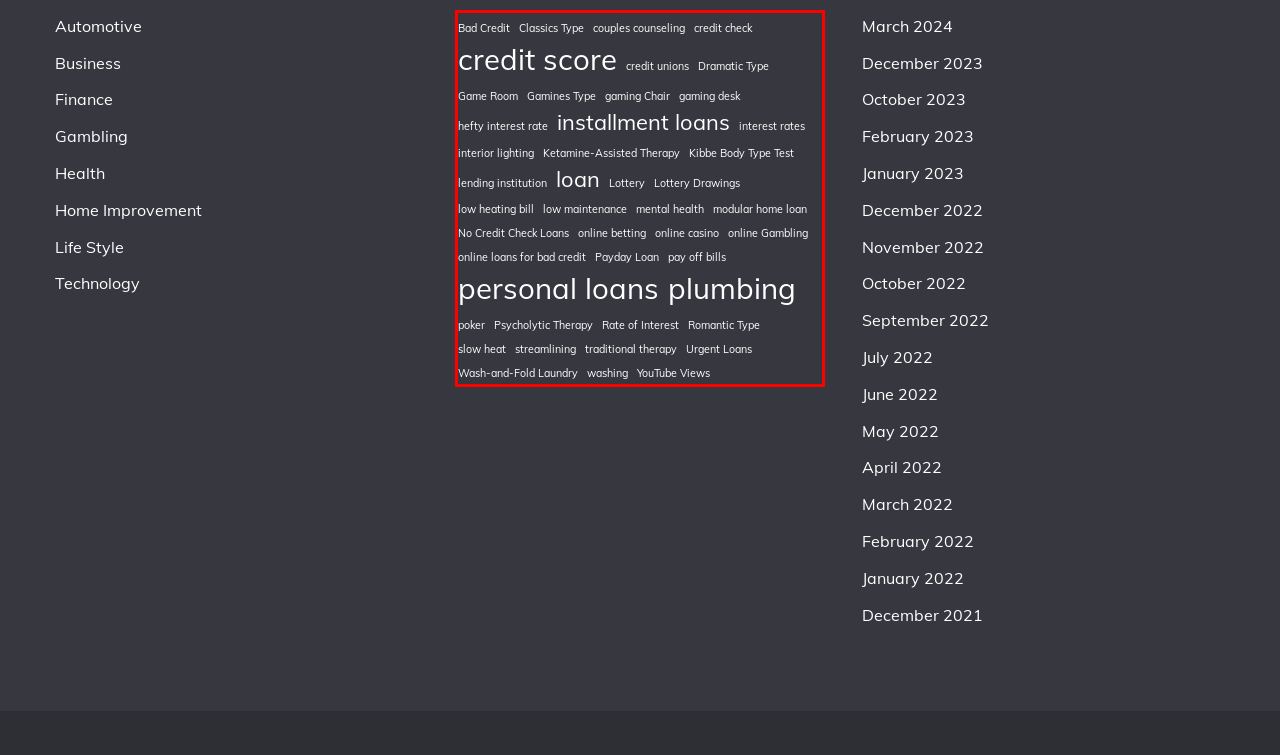Please identify the text within the red rectangular bounding box in the provided webpage screenshot.

Bad Credit Classics Type couples counseling credit check credit score credit unions Dramatic Type Game Room Gamines Type gaming Chair gaming desk hefty interest rate installment loans interest rates interior lighting Ketamine-Assisted Therapy Kibbe Body Type Test lending institution loan Lottery Lottery Drawings low heating bill low maintenance mental health modular home loan No Credit Check Loans online betting online casino online Gambling online loans for bad credit Payday Loan pay off bills personal loans plumbing poker Psycholytic Therapy Rate of Interest Romantic Type slow heat streamlining traditional therapy Urgent Loans Wash-and-Fold Laundry washing YouTube Views